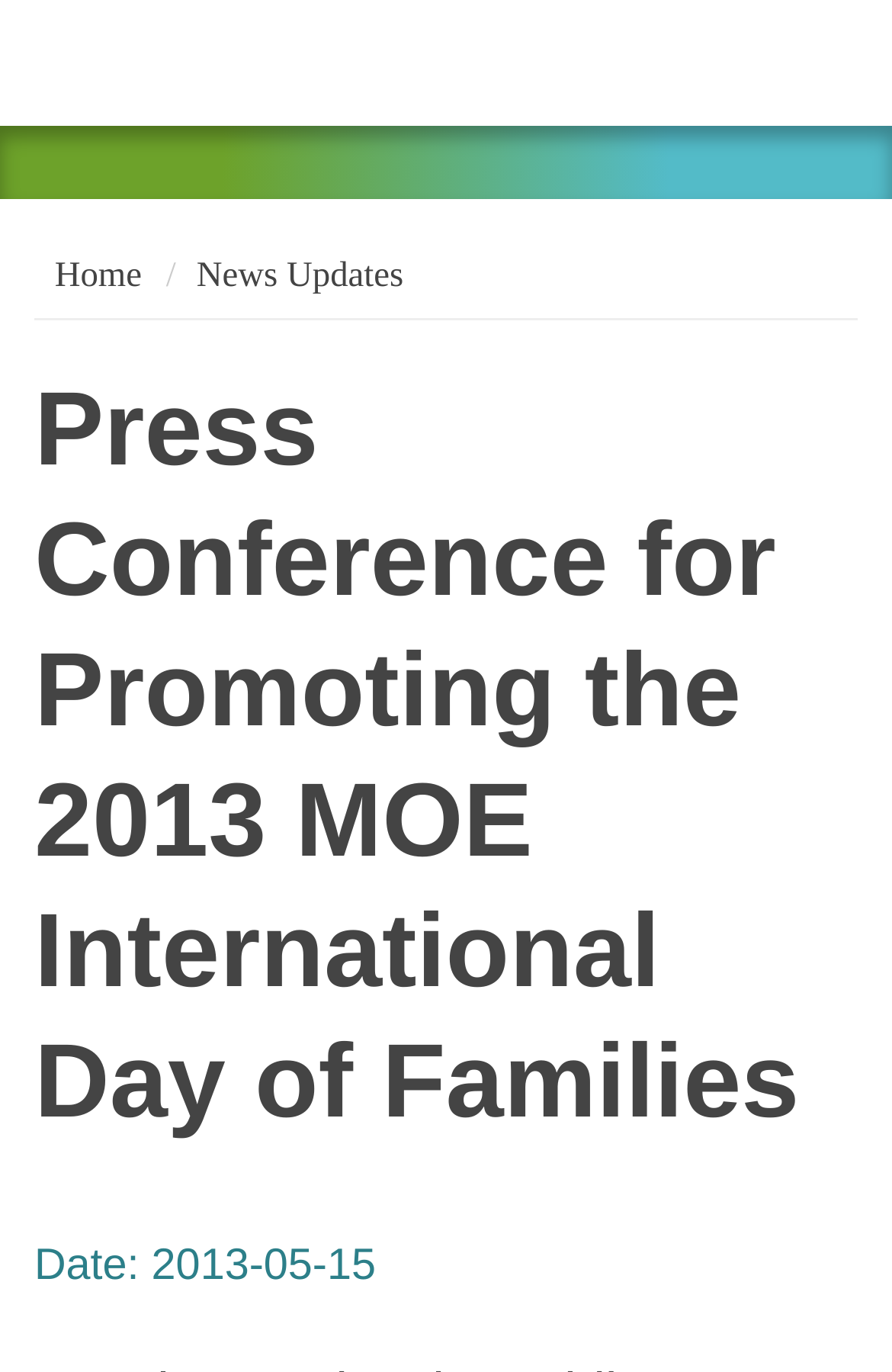Extract the bounding box for the UI element that matches this description: "News Updates".

[0.22, 0.186, 0.452, 0.214]